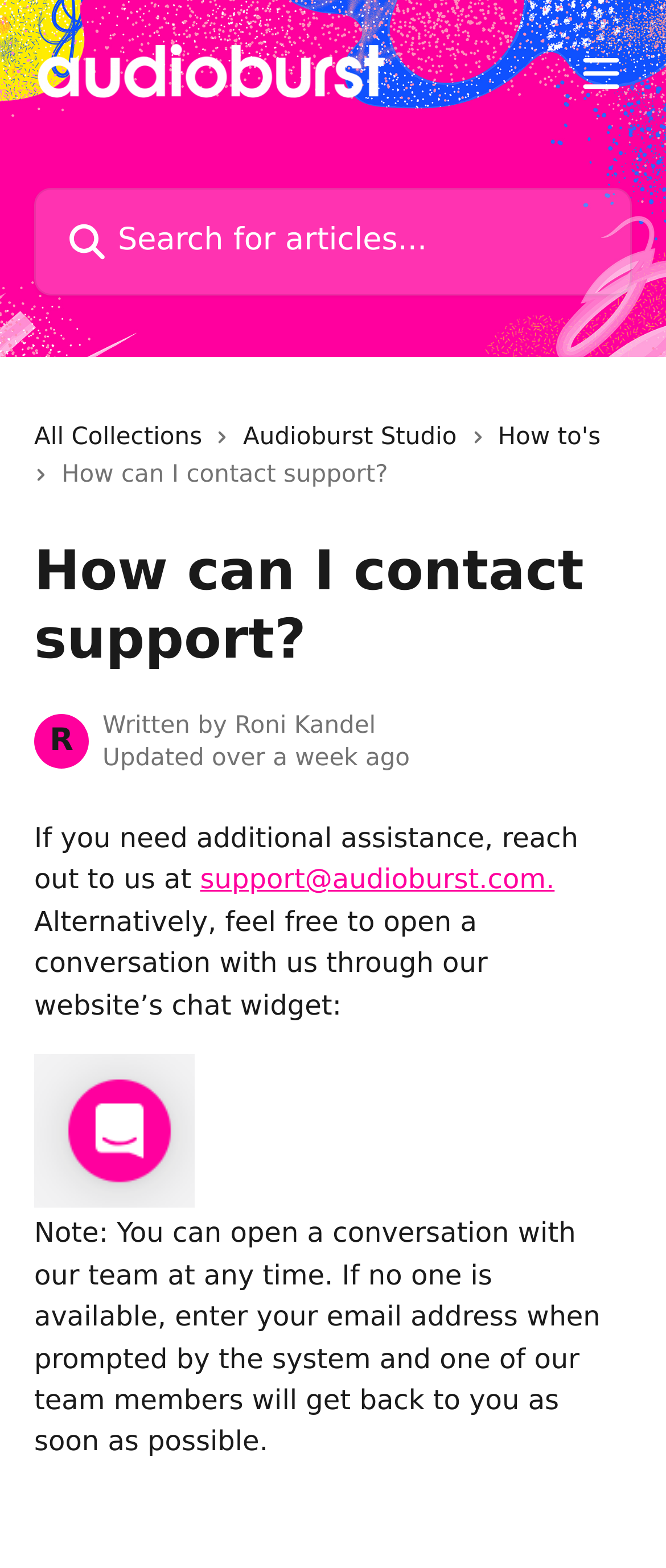Give an in-depth explanation of the webpage layout and content.

This webpage is the Audioburst Help Center, specifically the page "How can I contact support?". At the top, there is a header section that spans the entire width of the page, containing the Audioburst Help Center logo on the left, a search bar in the middle, and a button to open a menu on the right. Below the header, there are three links: "All Collections", "Audioburst Studio", and "How to's", each accompanied by a small icon.

The main content of the page is divided into two sections. The first section has a heading "How can I contact support?" and a brief introduction. The second section provides instructions on how to contact the support team, including an email address and a link to open a conversation through the website's chat widget. There is also a note at the bottom of the page explaining that users can open a conversation with the team at any time, and if no one is available, they can enter their email address to receive a response as soon as possible.

Throughout the page, there are several images, including the Audioburst Help Center logo, icons next to the links, and a small image next to the search bar. The overall layout is organized, with clear headings and concise text, making it easy to navigate and find the necessary information.